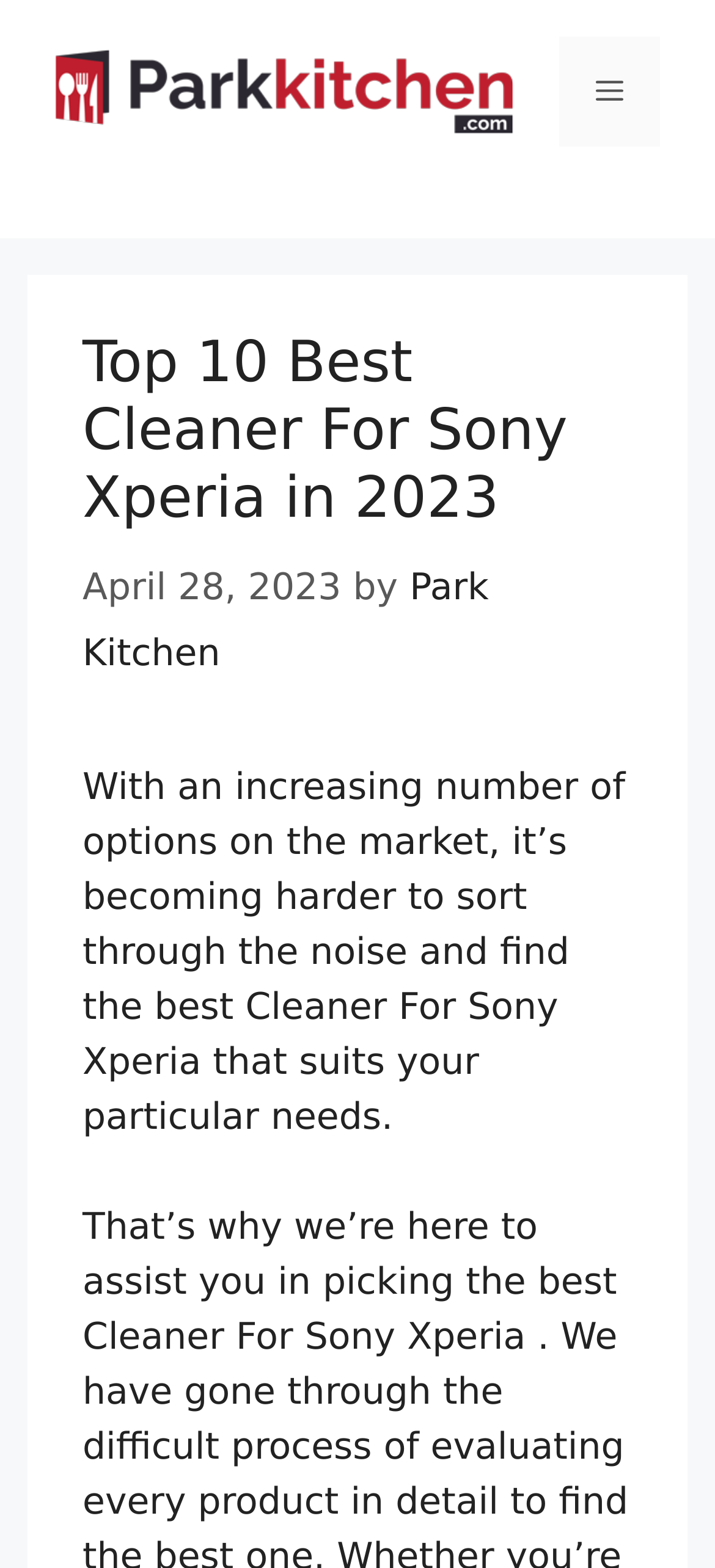Give a one-word or one-phrase response to the question:
What is the name of the website?

Park Kitchen